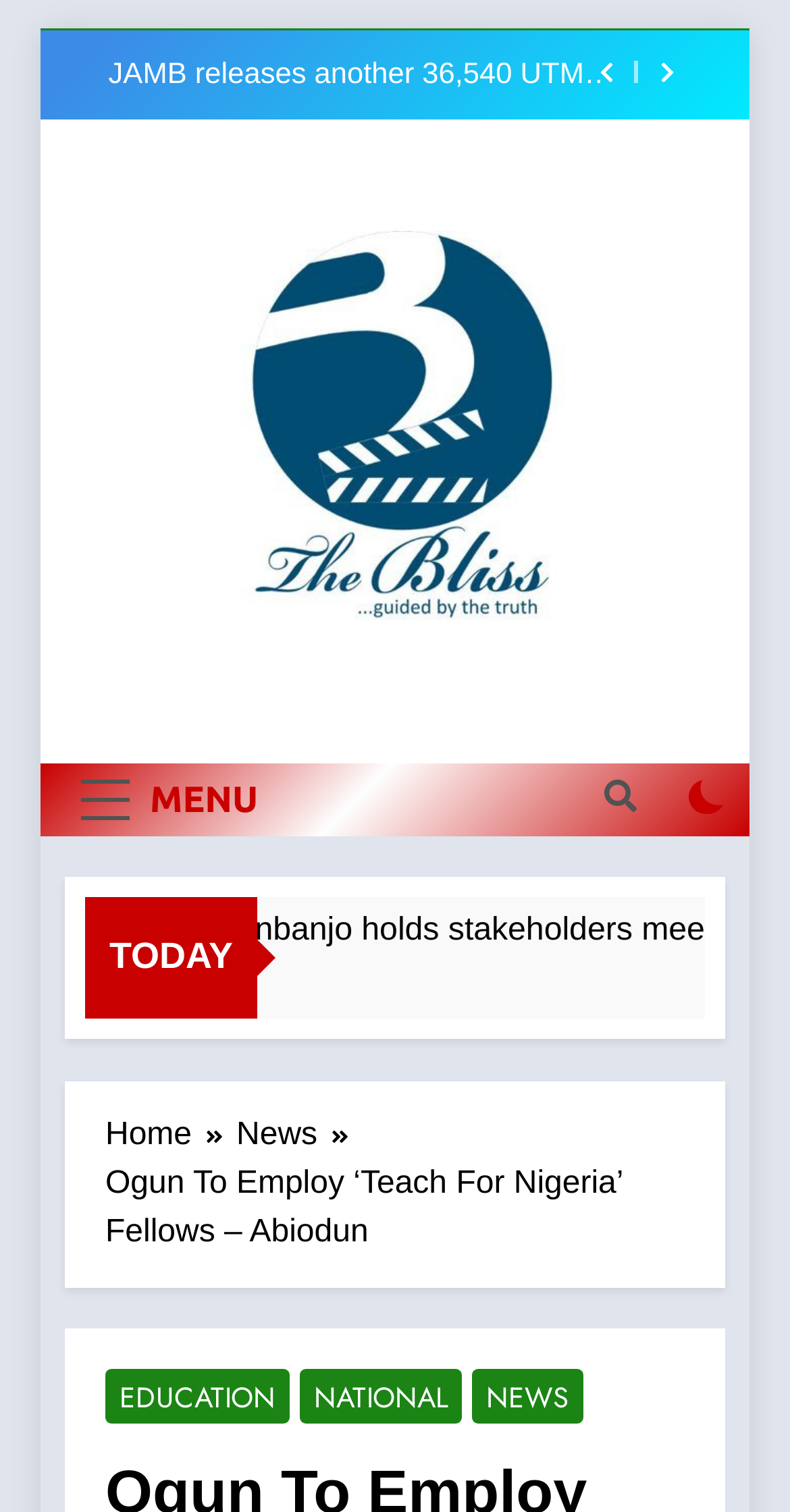Please specify the bounding box coordinates of the element that should be clicked to execute the given instruction: 'Read the news about 'JAMB releases another 36,540 UTME results''. Ensure the coordinates are four float numbers between 0 and 1, expressed as [left, top, right, bottom].

[0.805, 0.6, 0.997, 0.7]